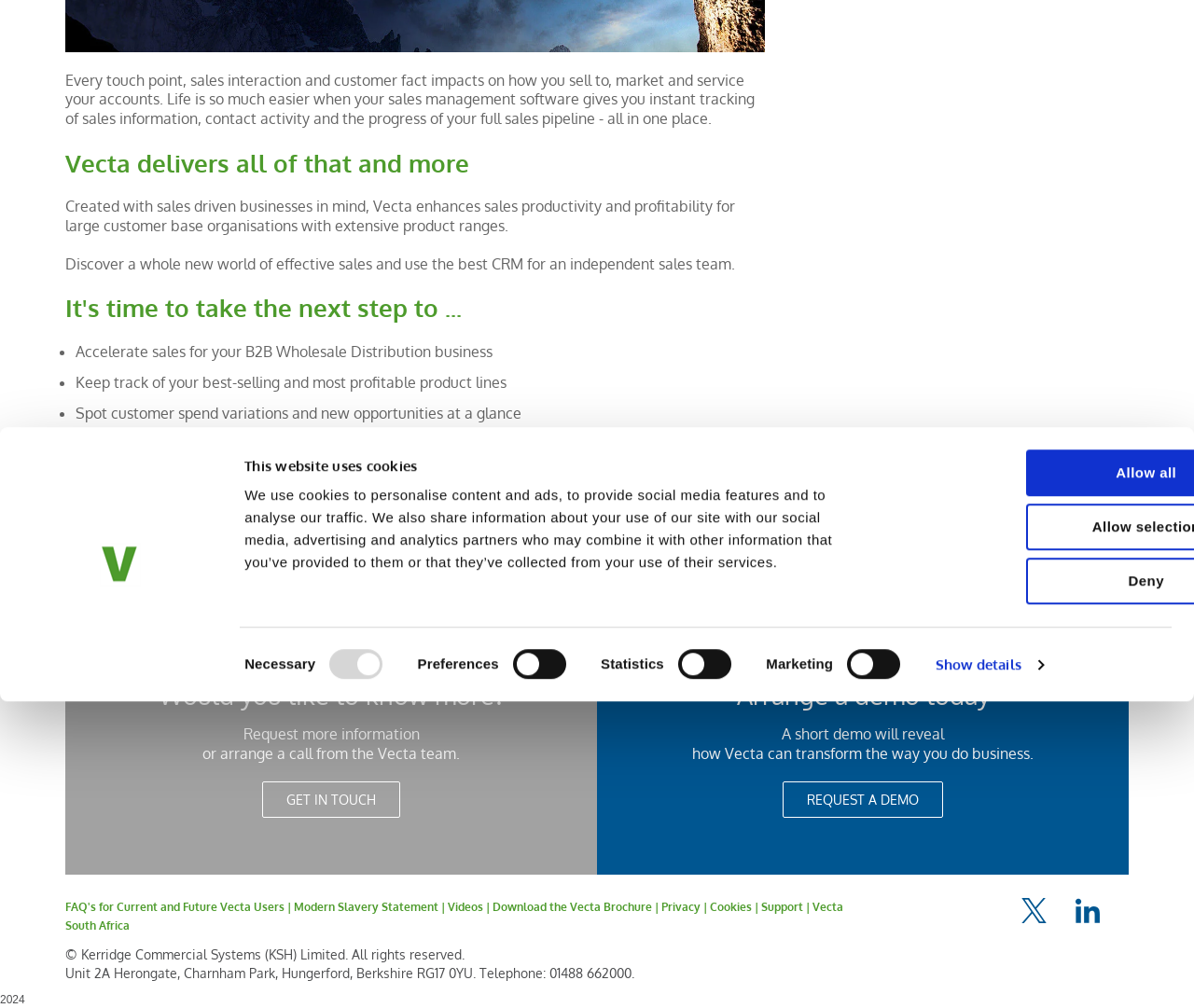Determine the bounding box coordinates of the UI element described by: "Vecta South Africa".

[0.055, 0.893, 0.706, 0.925]